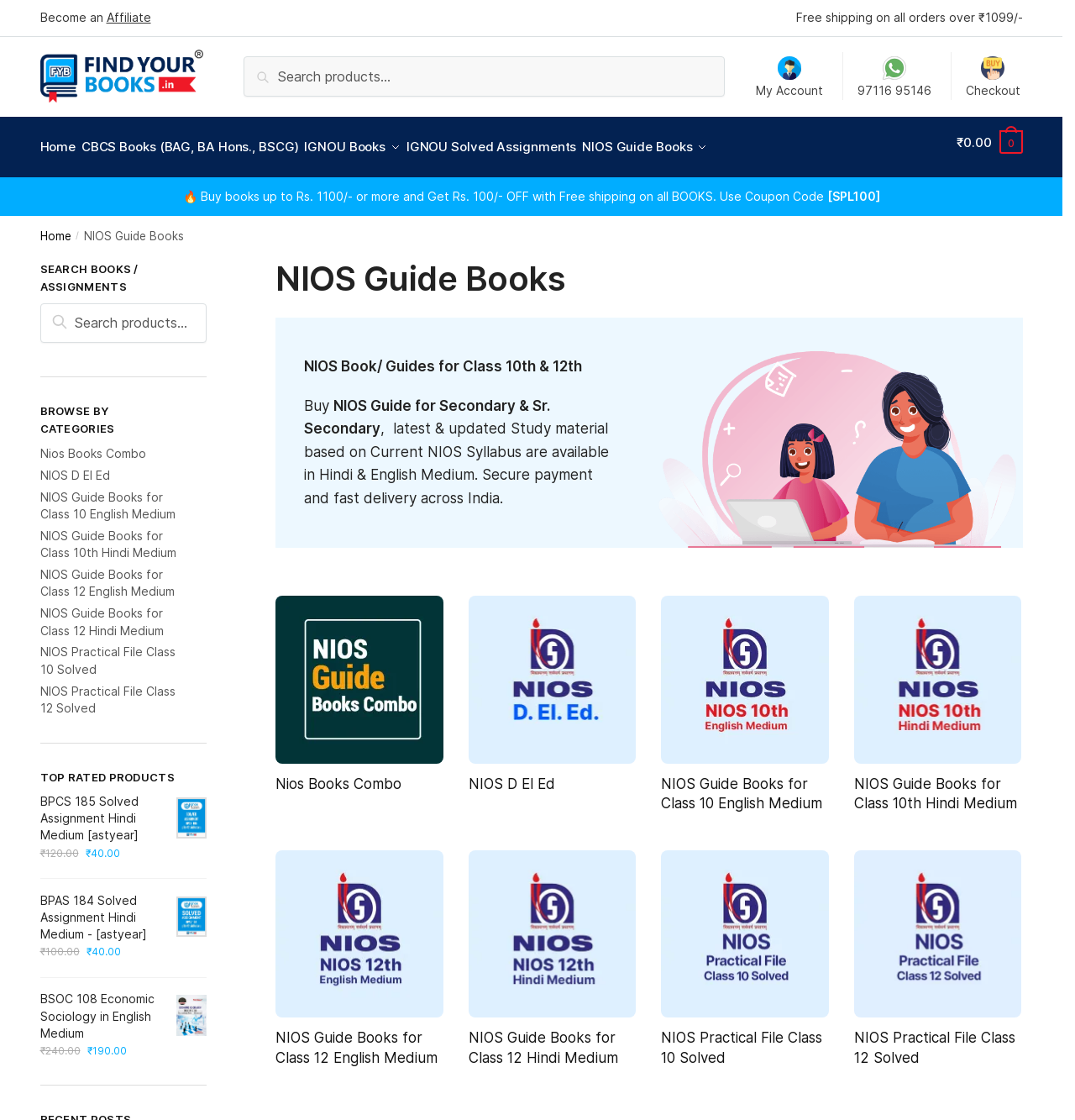Could you please study the image and provide a detailed answer to the question:
What is the name of the product category with the image of a book?

The product category with the image of a book is 'Nios Books Combo', which is displayed on the page with an image and a link to visit the category.